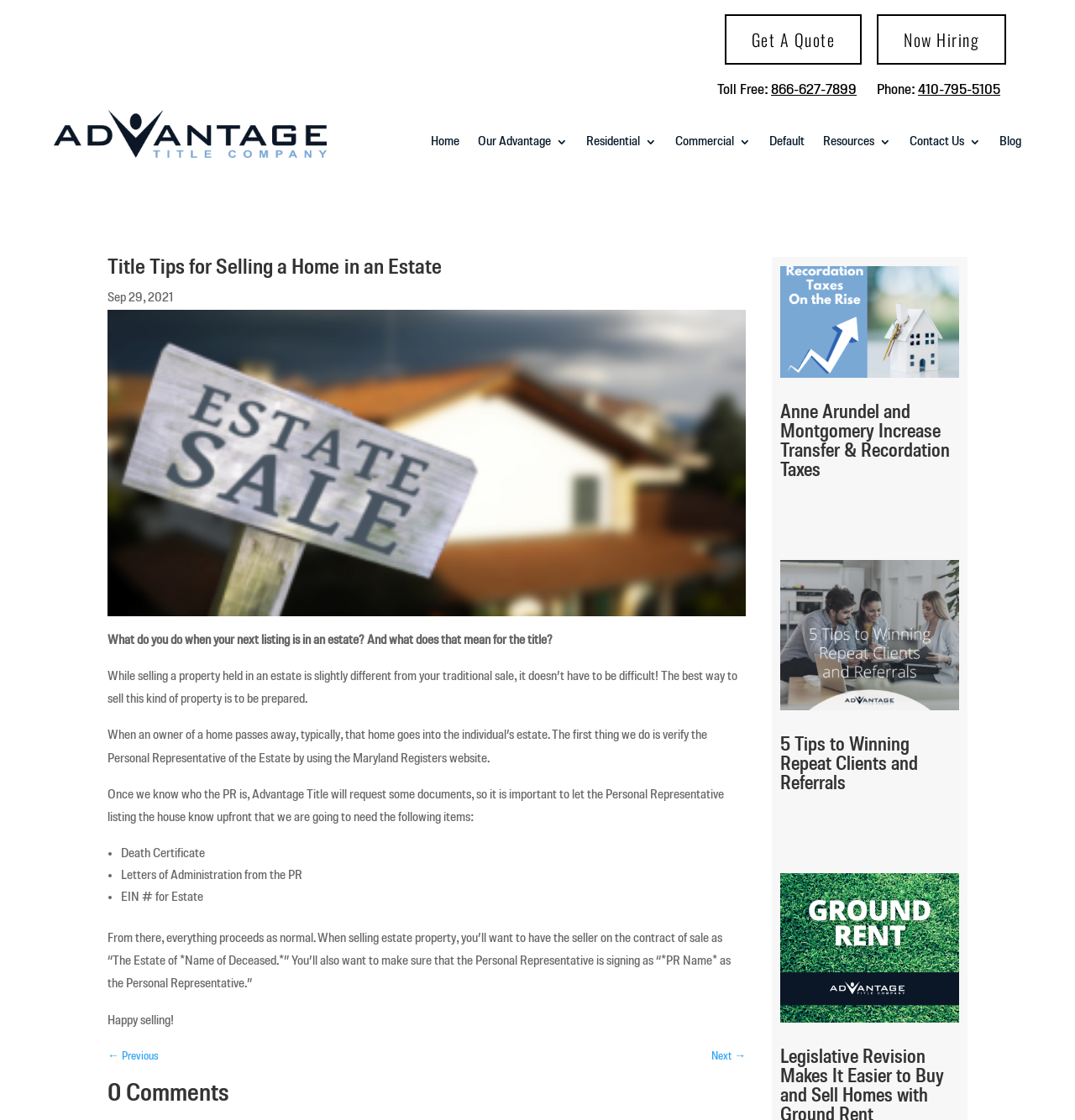Return the bounding box coordinates of the UI element that corresponds to this description: "Get A Quote". The coordinates must be given as four float numbers in the range of 0 and 1, [left, top, right, bottom].

[0.674, 0.013, 0.802, 0.058]